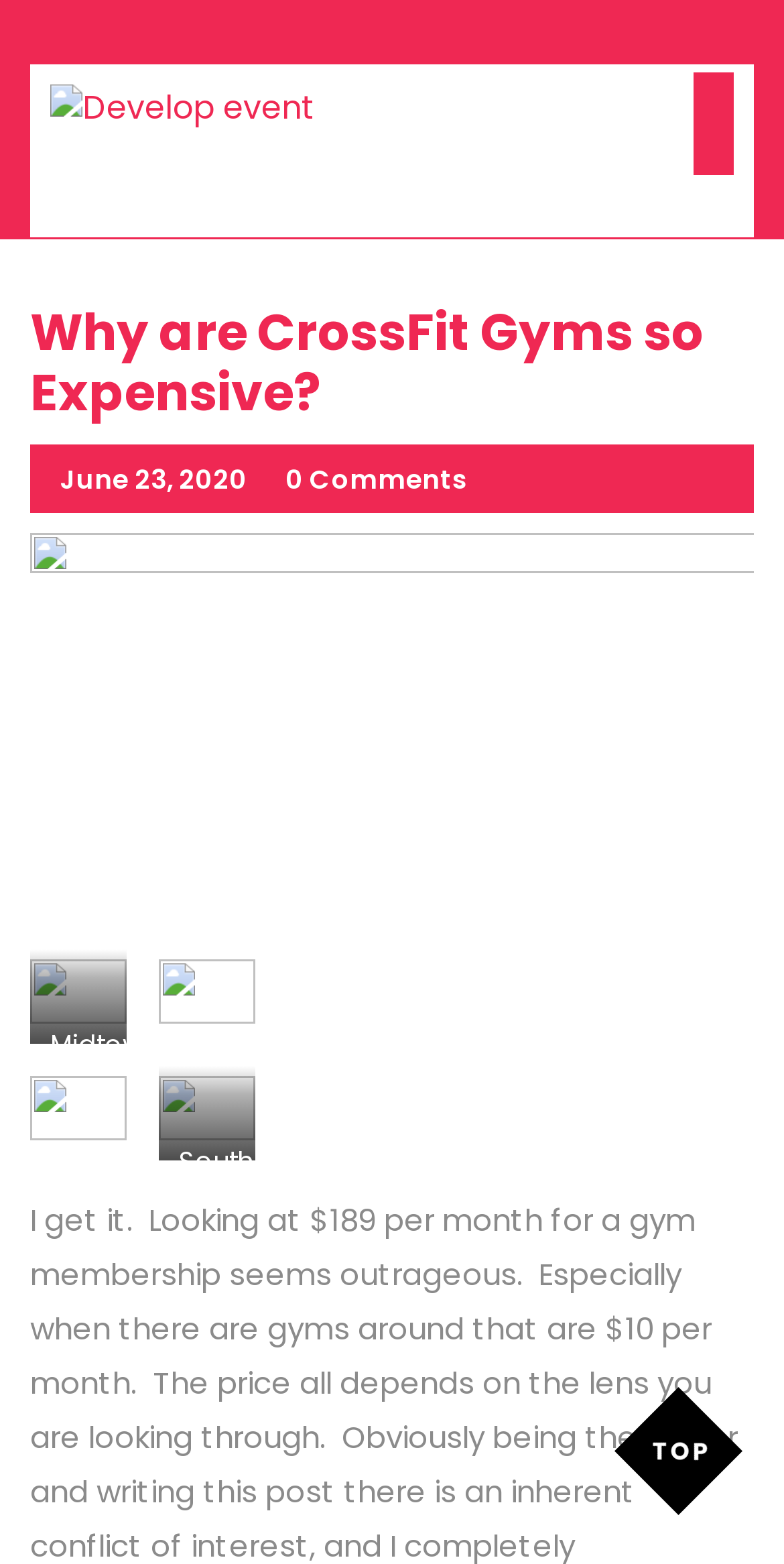From the webpage screenshot, predict the bounding box of the UI element that matches this description: "Open Menu".

[0.885, 0.063, 0.936, 0.095]